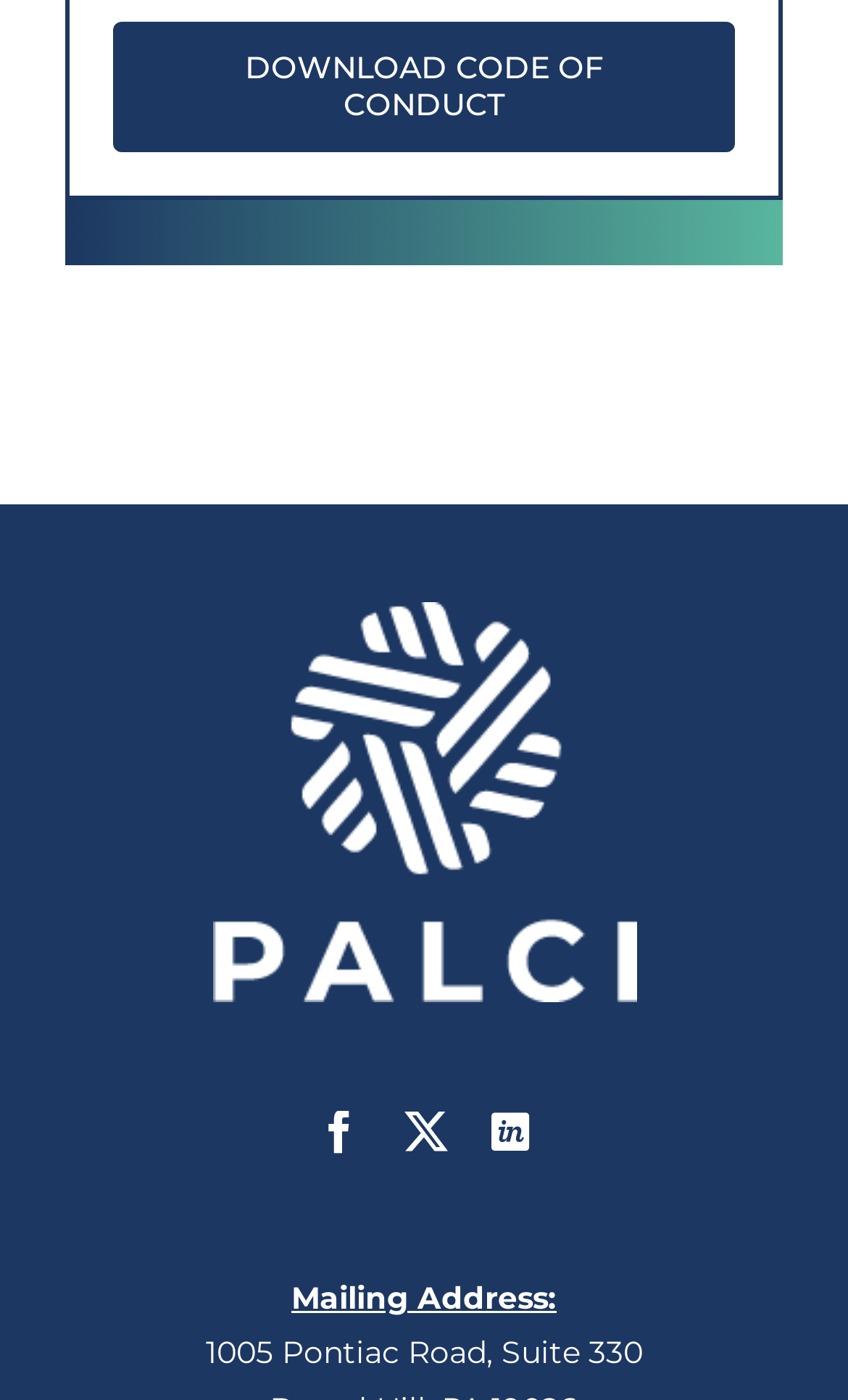For the element described, predict the bounding box coordinates as (top-left x, top-left y, bottom-right x, bottom-right y). All values should be between 0 and 1. Element description: aria-label="twitter" title="Twitter"

[0.477, 0.794, 0.528, 0.825]